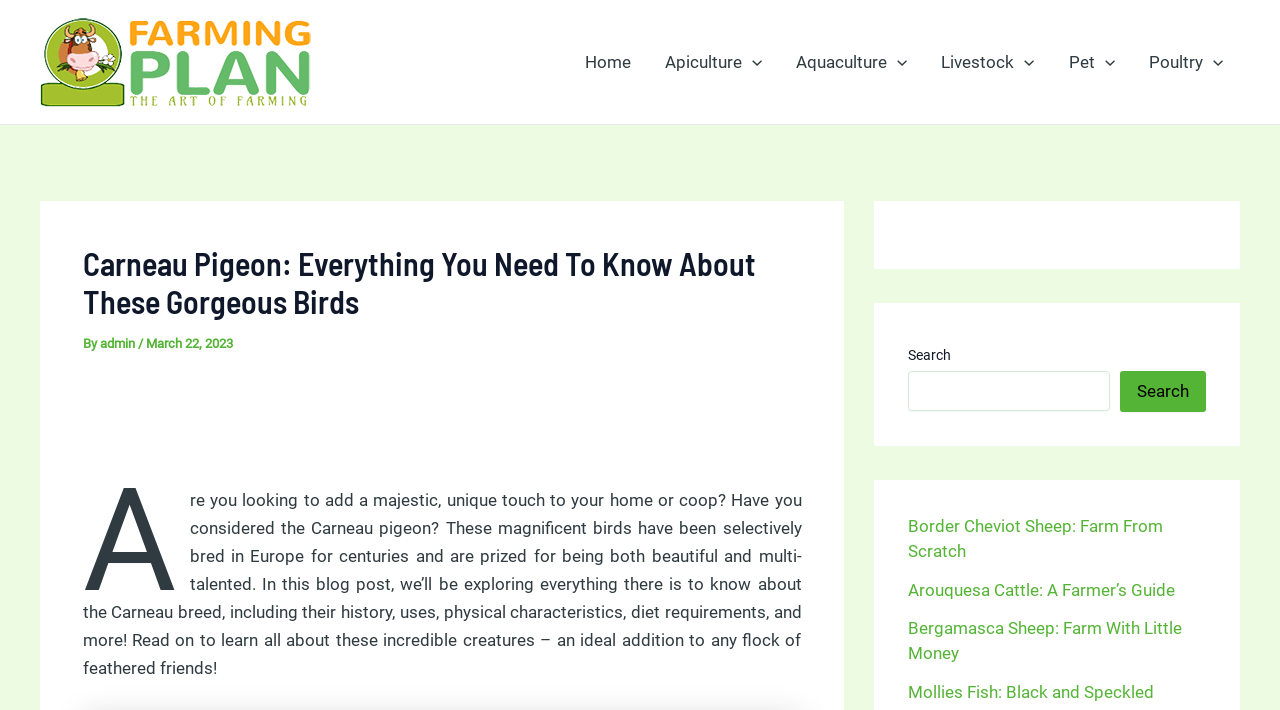Extract the bounding box coordinates for the UI element described by the text: "Arouquesa Cattle: A Farmer’s Guide". The coordinates should be in the form of [left, top, right, bottom] with values between 0 and 1.

[0.709, 0.816, 0.918, 0.844]